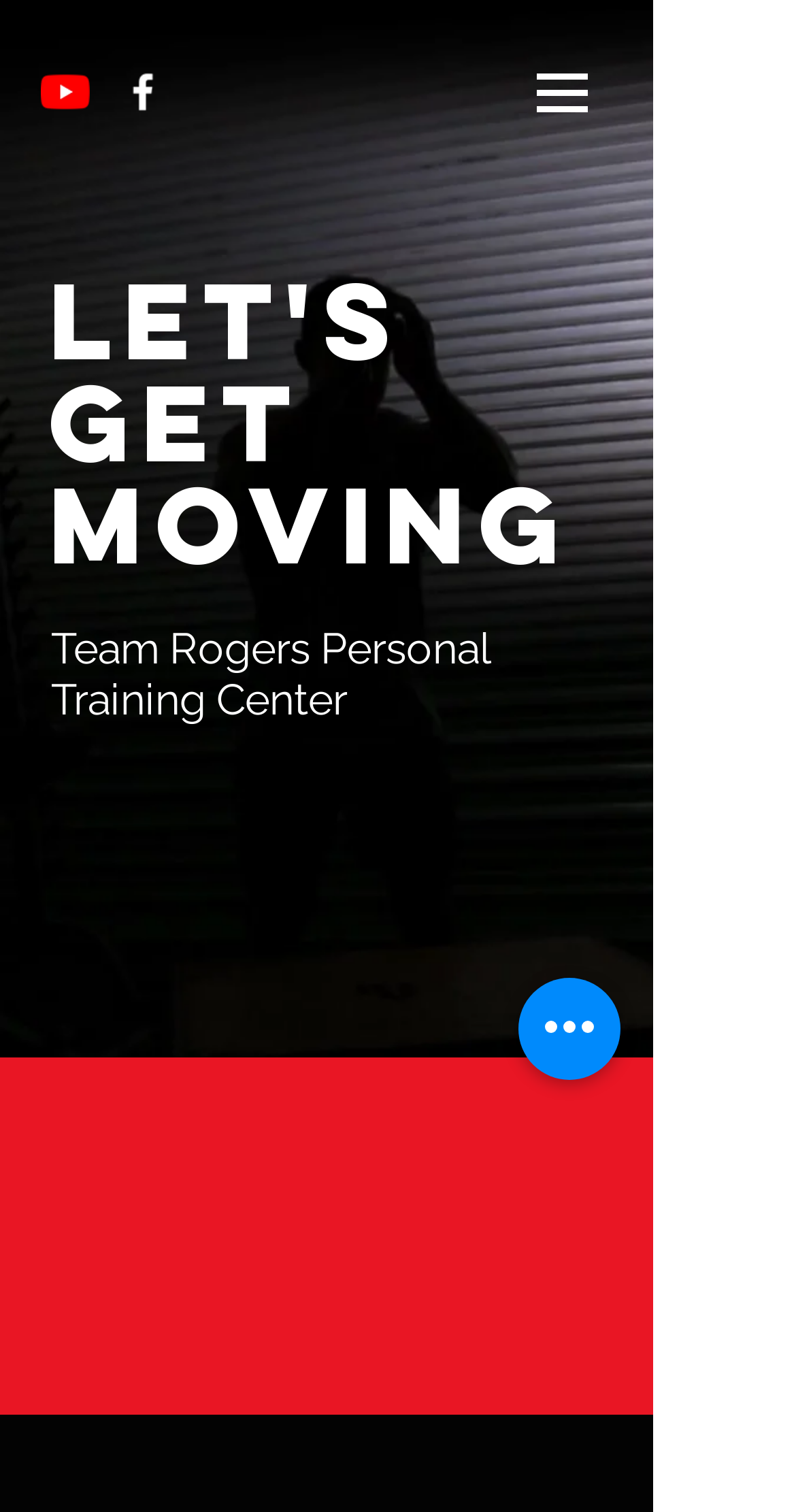Can you find and provide the main heading text of this webpage?

LET'S
GET
MOVING